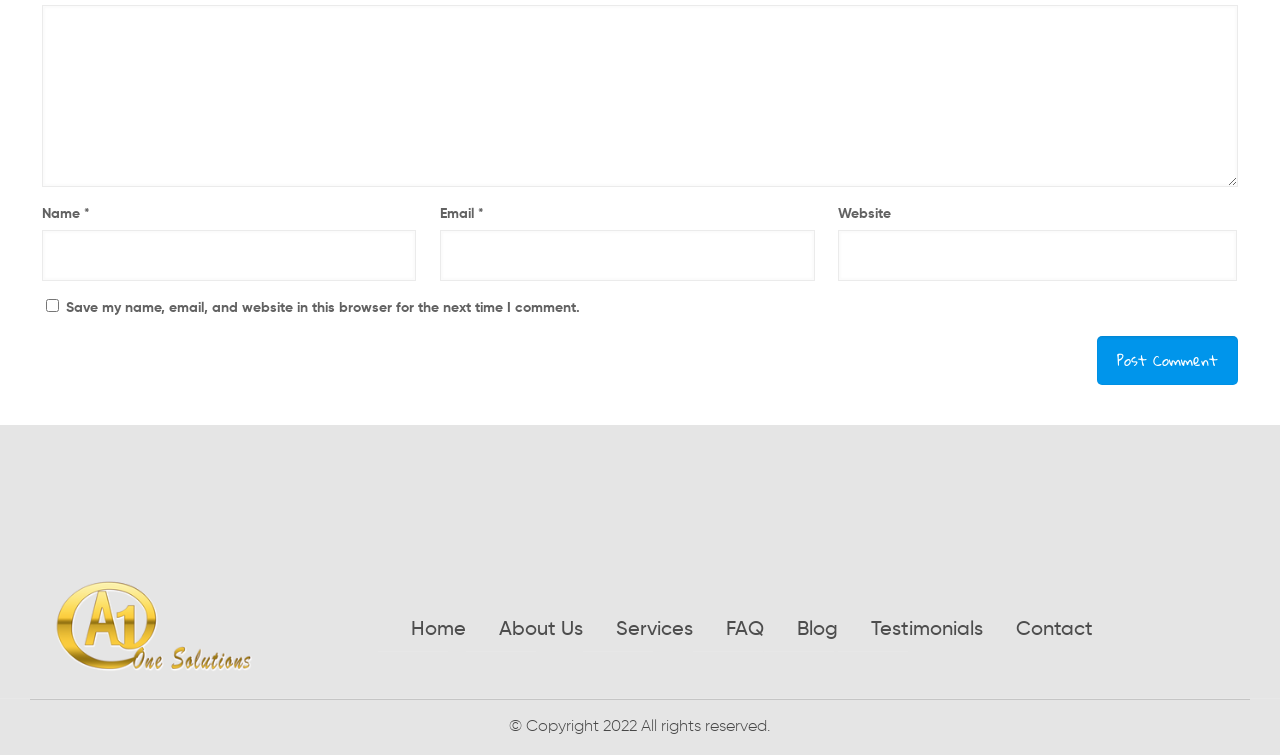Could you indicate the bounding box coordinates of the region to click in order to complete this instruction: "Click the post comment button".

[0.857, 0.444, 0.967, 0.509]